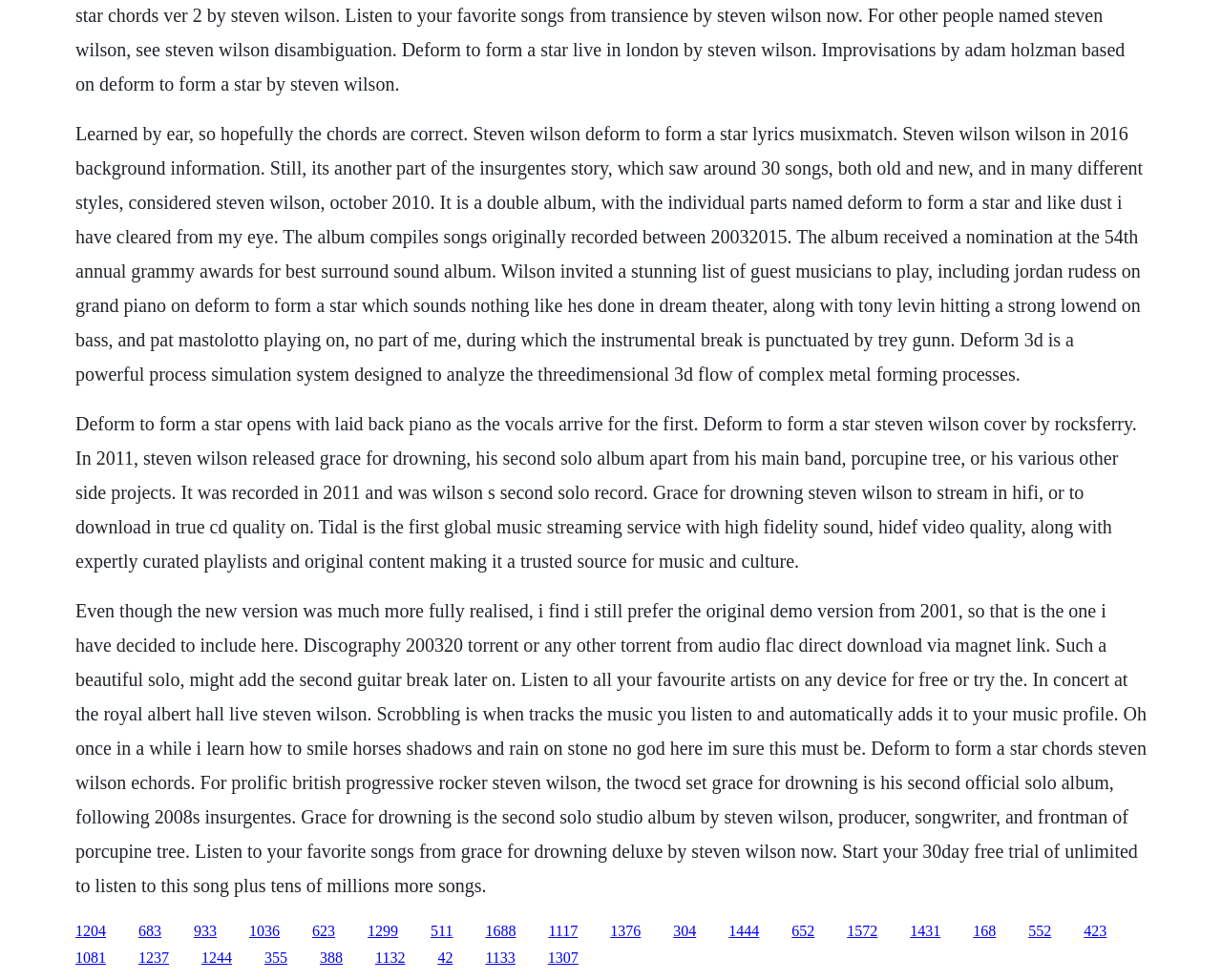Review the image closely and give a comprehensive answer to the question: What is the name of the album released by Steven Wilson in 2011?

The answer can be found in the second StaticText element, which mentions 'In 2011, Steven Wilson released Grace for Drowning, his second solo album apart from his main band, Porcupine Tree, or his various other side projects.'